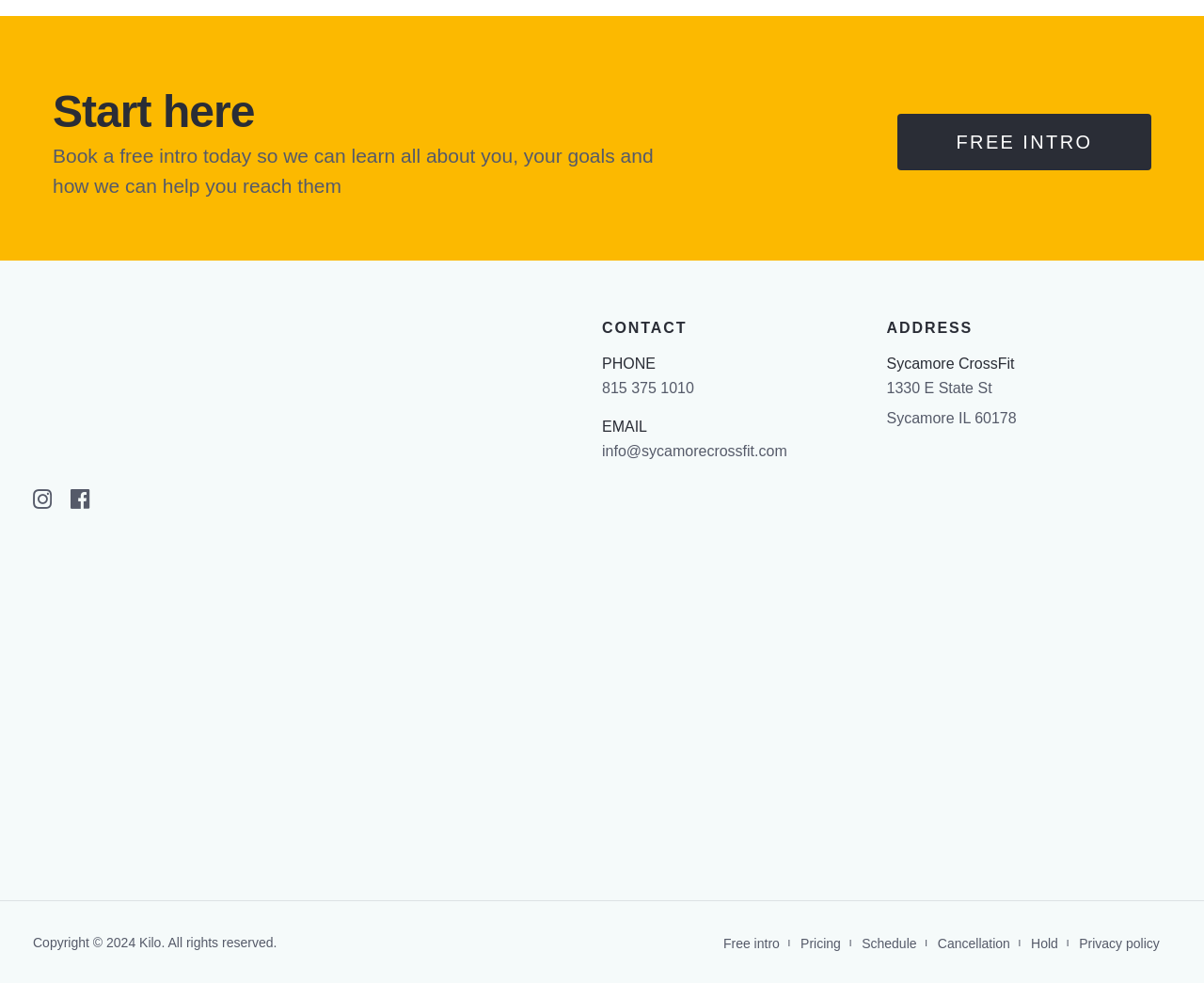Pinpoint the bounding box coordinates of the element you need to click to execute the following instruction: "Follow us on instagram". The bounding box should be represented by four float numbers between 0 and 1, in the format [left, top, right, bottom].

[0.027, 0.497, 0.048, 0.519]